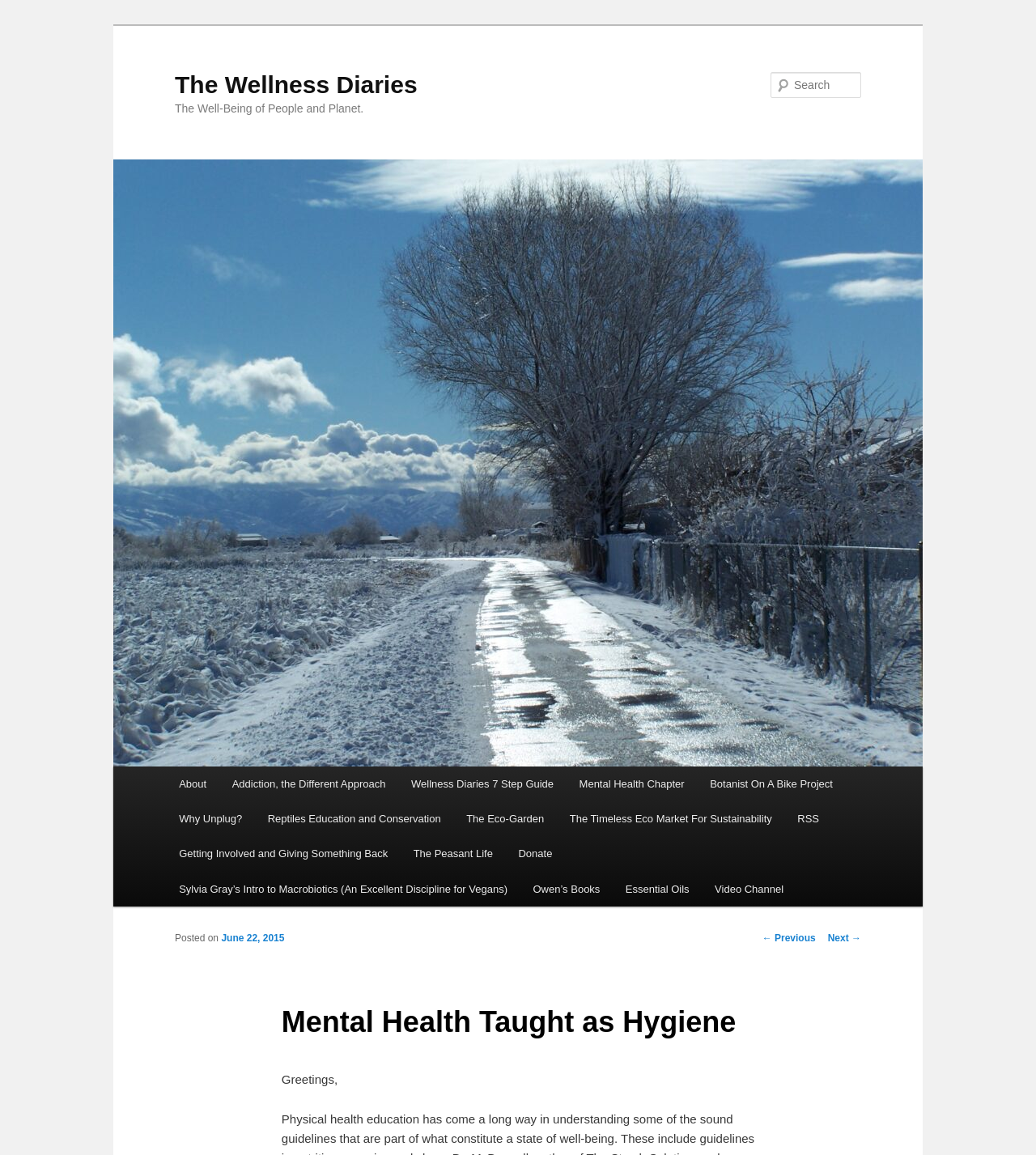Please locate the bounding box coordinates of the element that needs to be clicked to achieve the following instruction: "Go to About page". The coordinates should be four float numbers between 0 and 1, i.e., [left, top, right, bottom].

[0.16, 0.663, 0.212, 0.694]